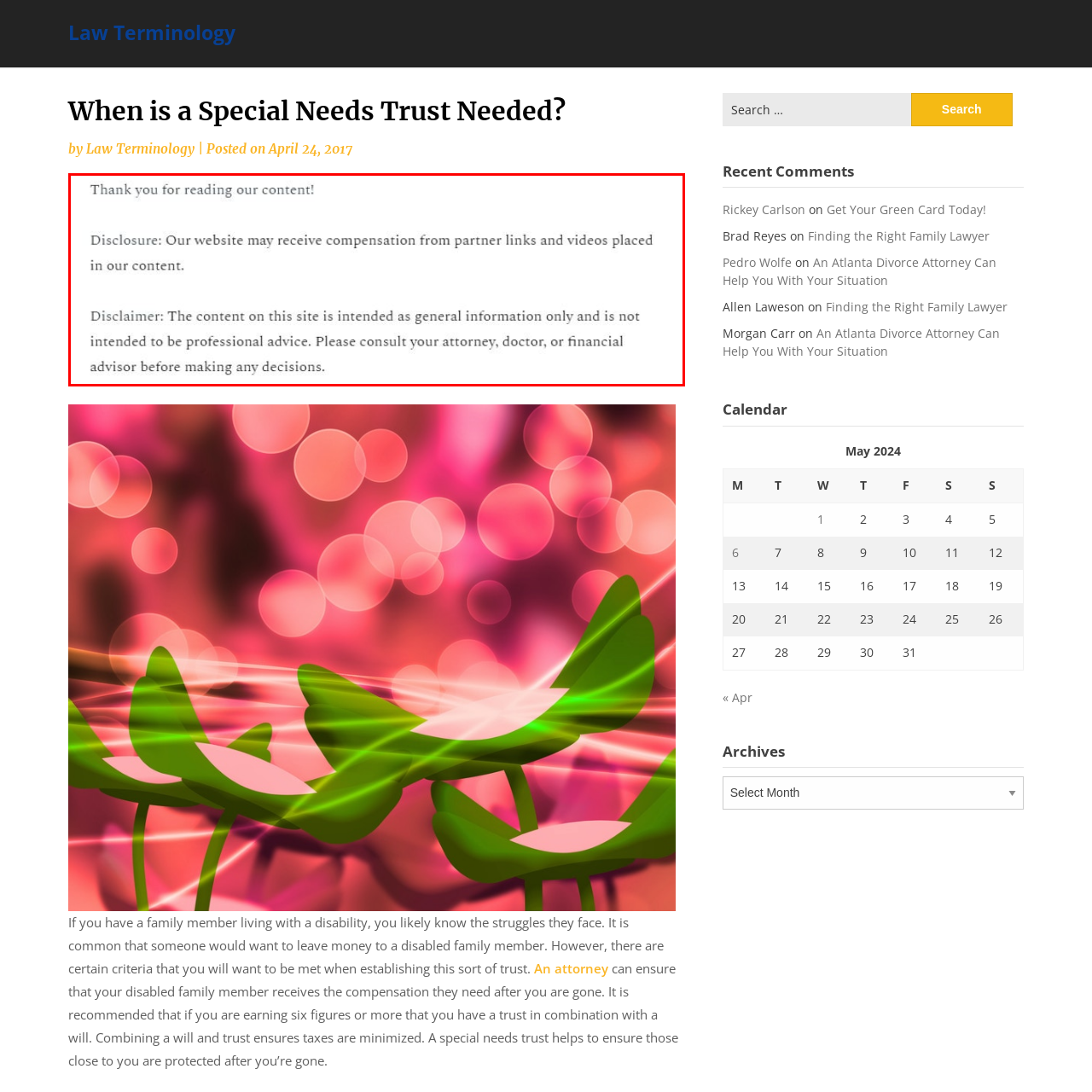View the part of the image surrounded by red, Why does the website disclose partner links and videos? Respond with a concise word or phrase.

To receive compensation